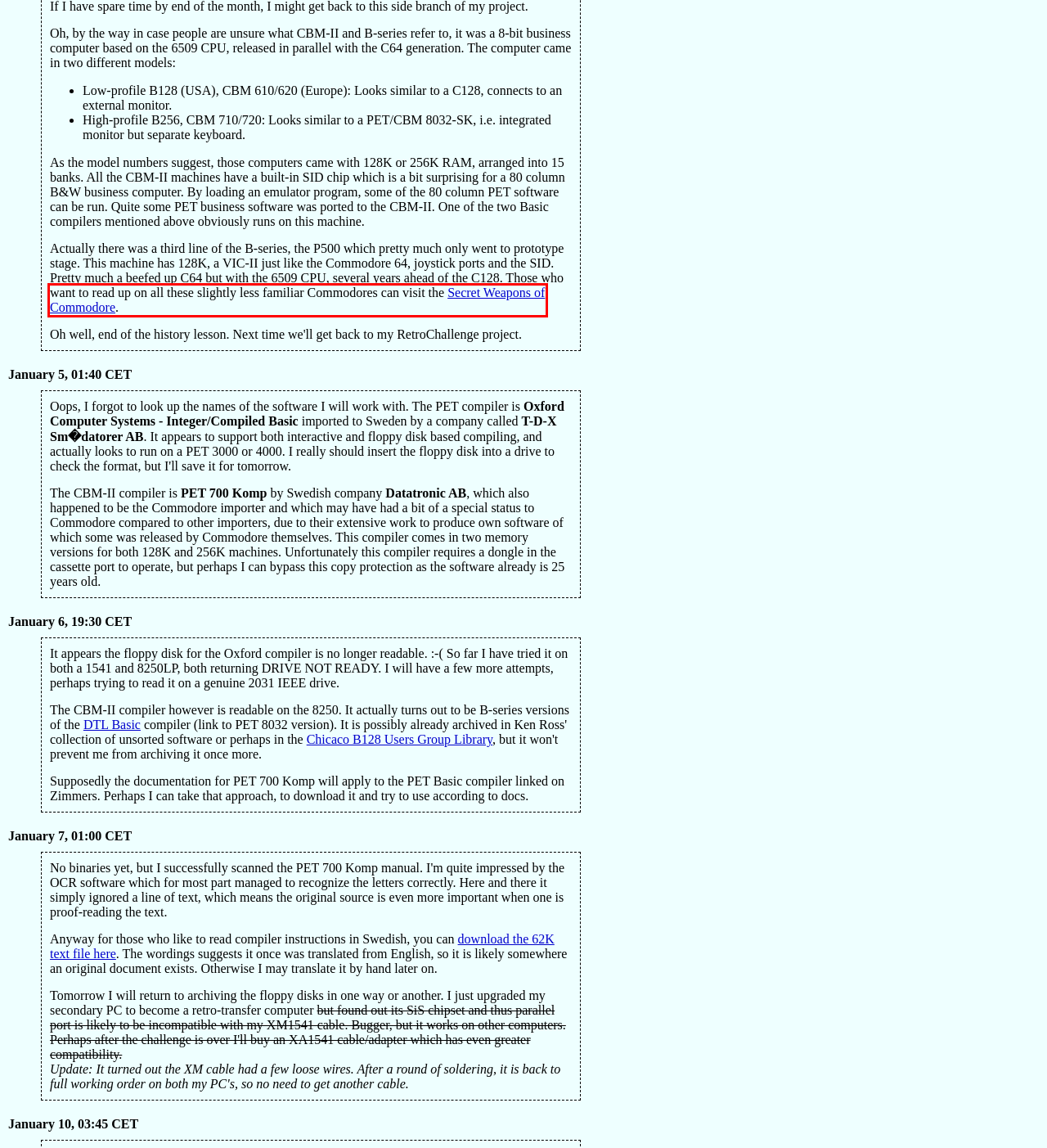You are provided with a screenshot of a webpage containing a red rectangle bounding box. Identify the webpage description that best matches the new webpage after the element in the bounding box is clicked. Here are the potential descriptions:
A. Secret Weapons of Commodore: The 6509s: The P500, B128/256, B500, 600, 700, BX128/256
B. Marko Mäkelä’s old computers: C2N232 (RS-232 cassette interface)
C. Collection of Old Computers
D. Scanned from magazines
E. /pub/cbm/pet/programming/
F. Anders Carlsson
G. FC Birkenhead - Homepage
H. Commodore B-Series Software

A